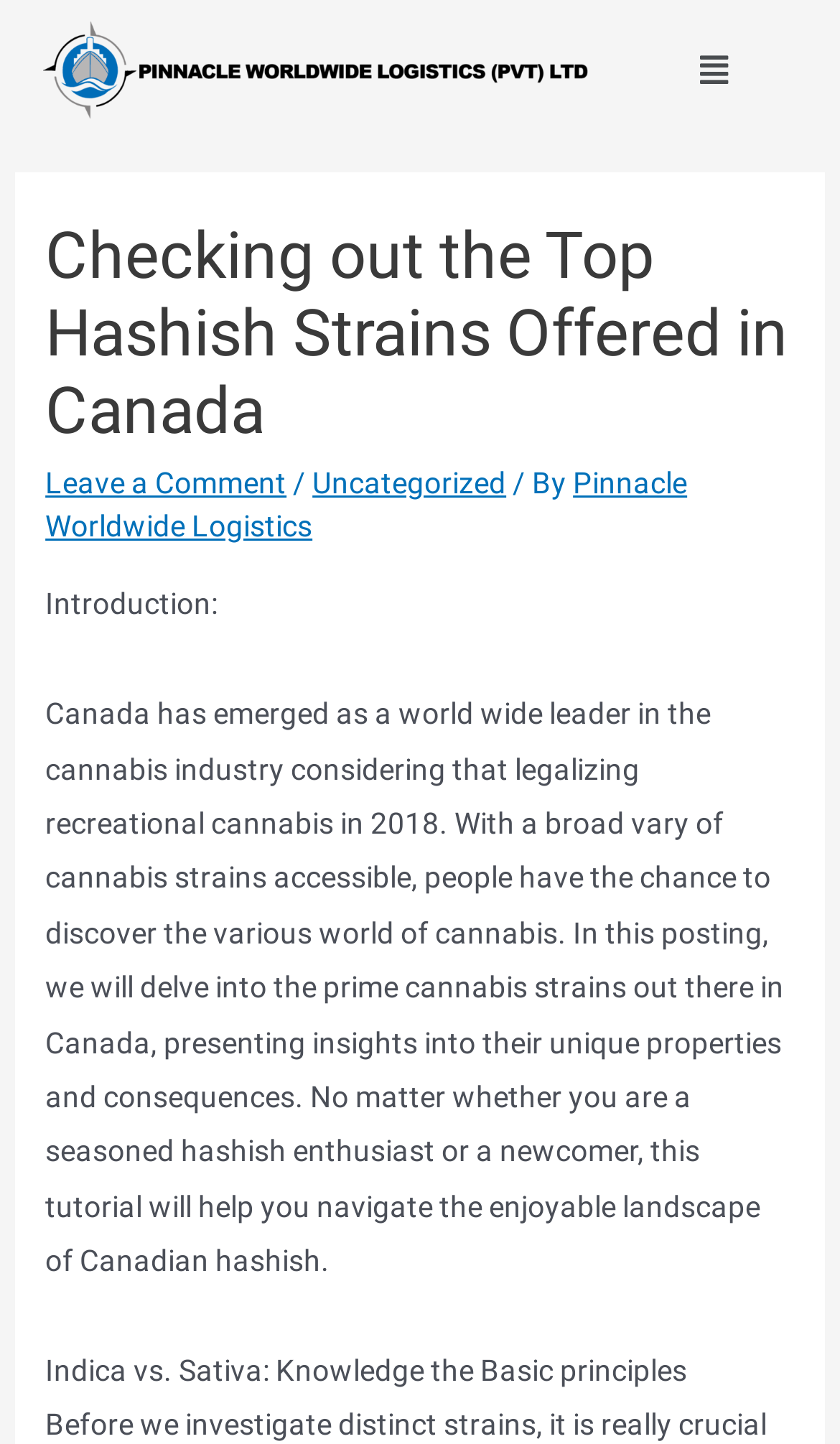Determine the bounding box coordinates for the HTML element mentioned in the following description: "Pinnacle Worldwide Logistics". The coordinates should be a list of four floats ranging from 0 to 1, represented as [left, top, right, bottom].

[0.054, 0.322, 0.818, 0.376]